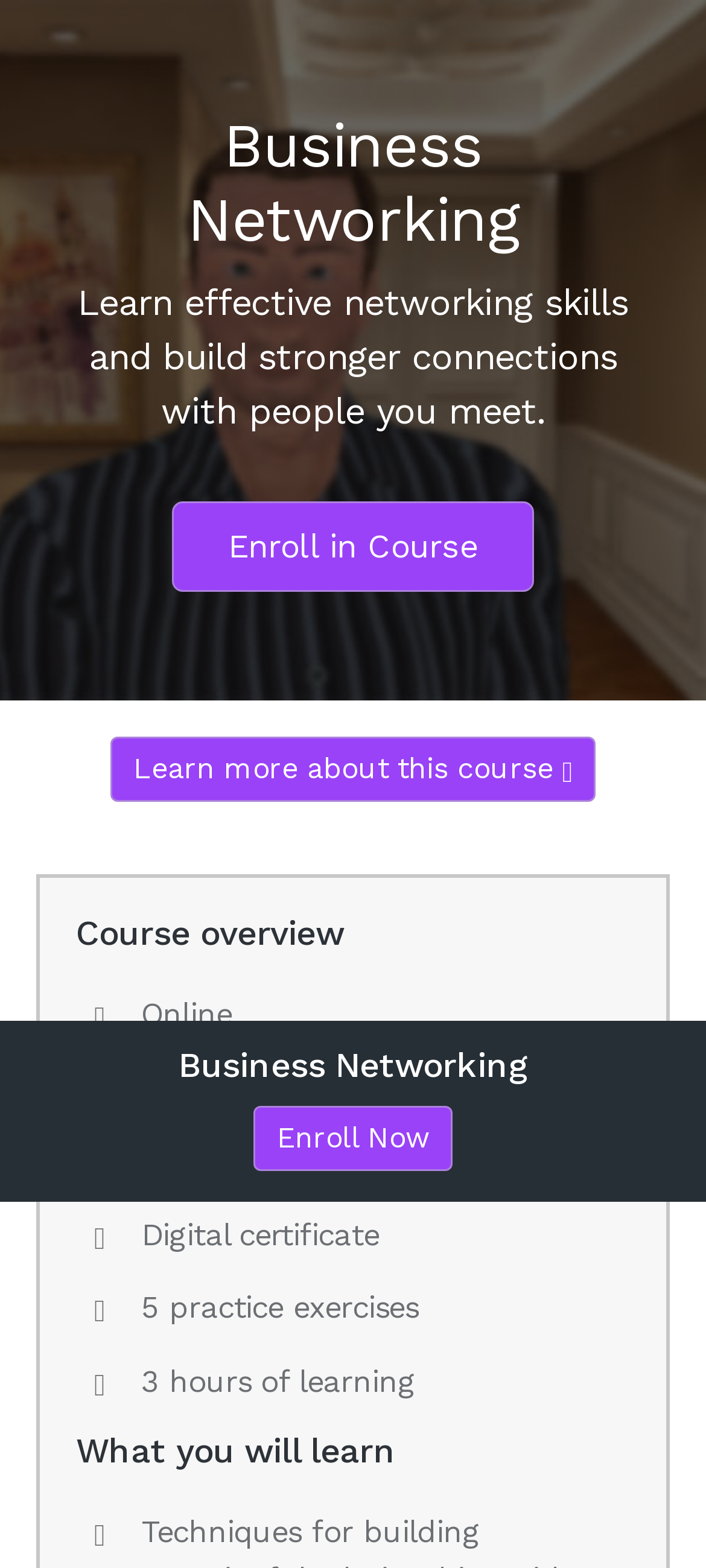Using the image as a reference, answer the following question in as much detail as possible:
How many online lessons are included in this course?

I found the answer by looking at the StaticText '29 online lessons' which is located under the 'Course overview' heading.